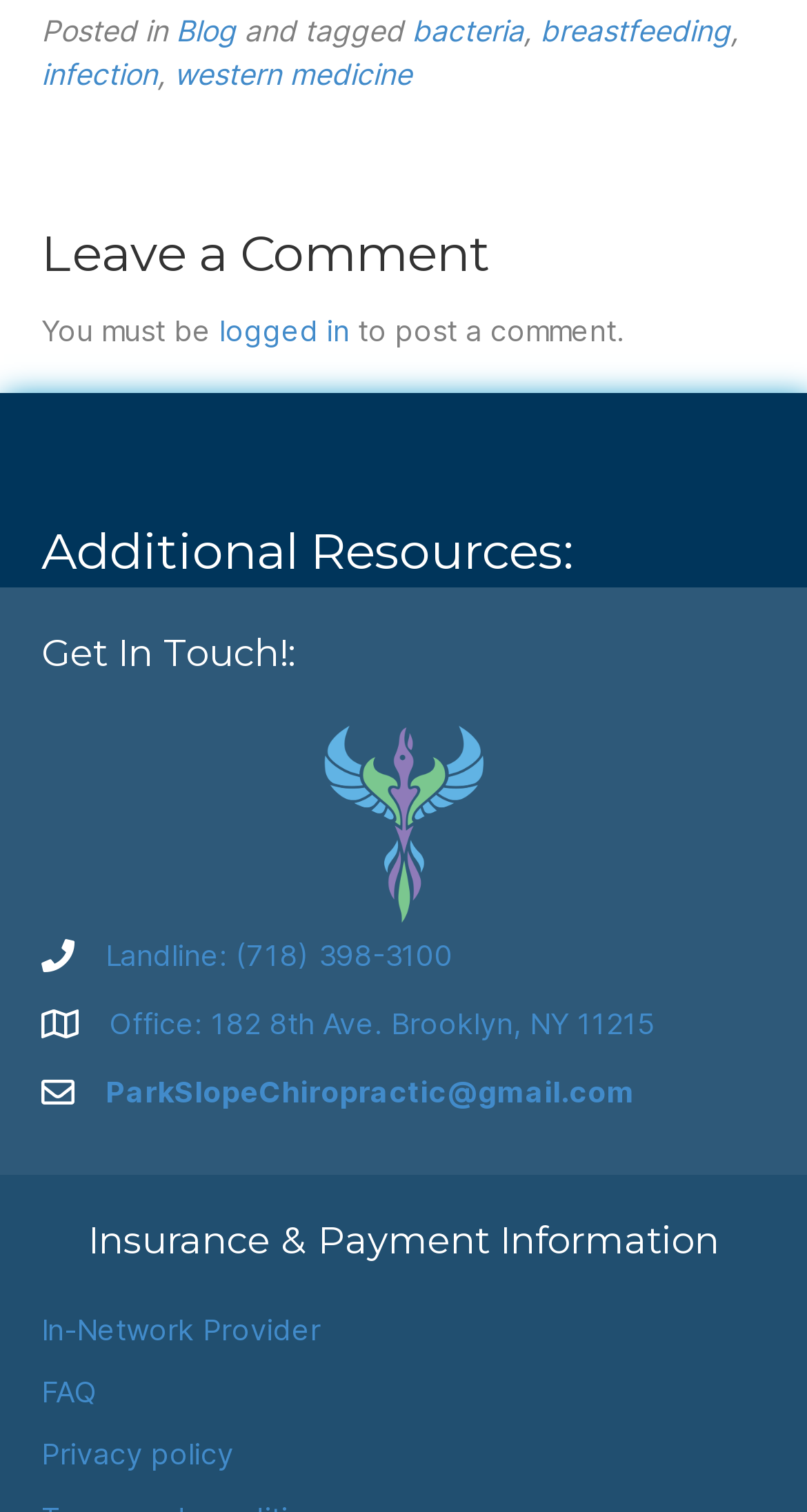Determine the bounding box coordinates of the clickable region to carry out the instruction: "Click on 'Leave a Comment'".

[0.051, 0.145, 0.949, 0.191]